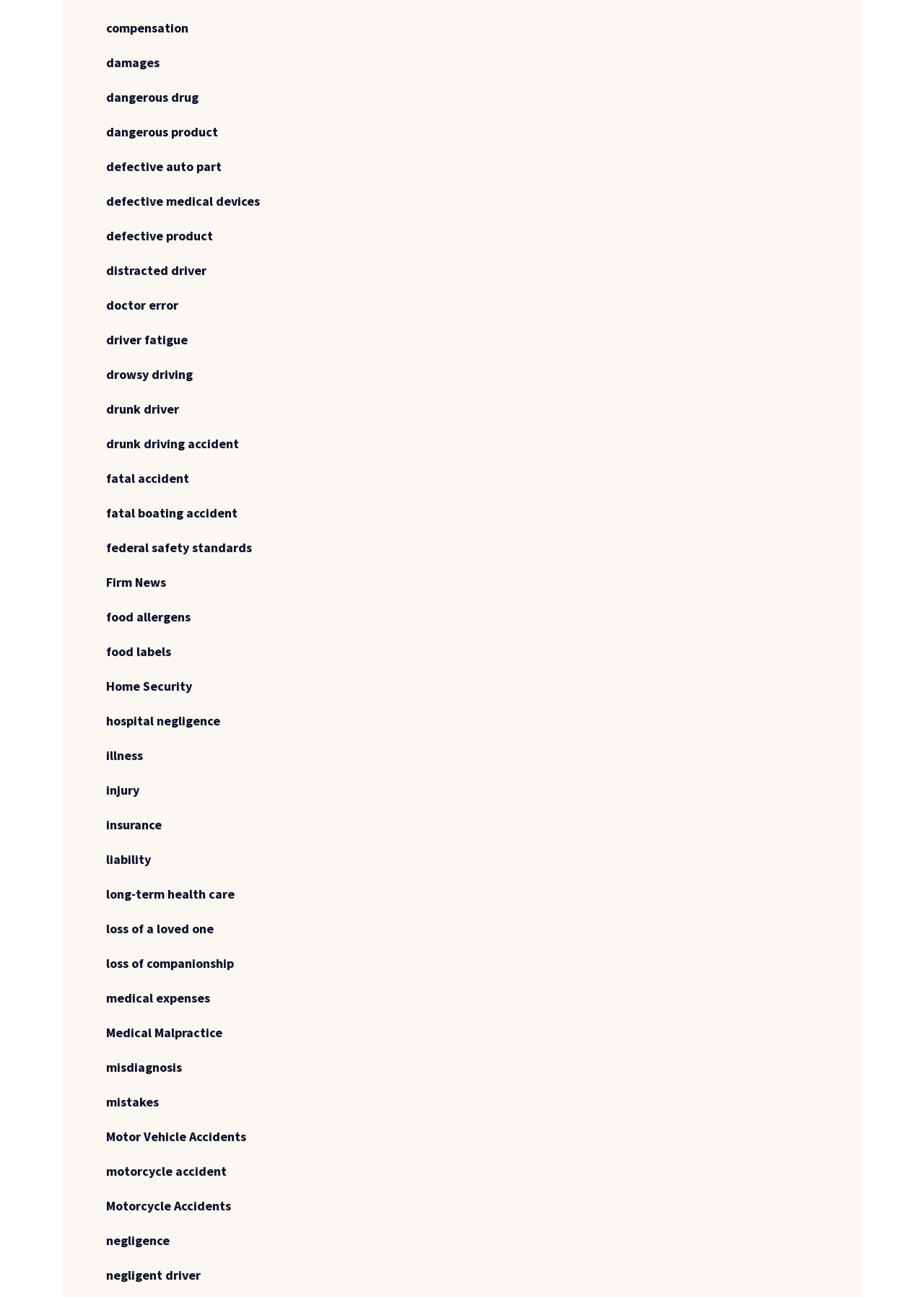Identify the bounding box coordinates necessary to click and complete the given instruction: "learn about defective auto part".

[0.115, 0.122, 0.24, 0.139]